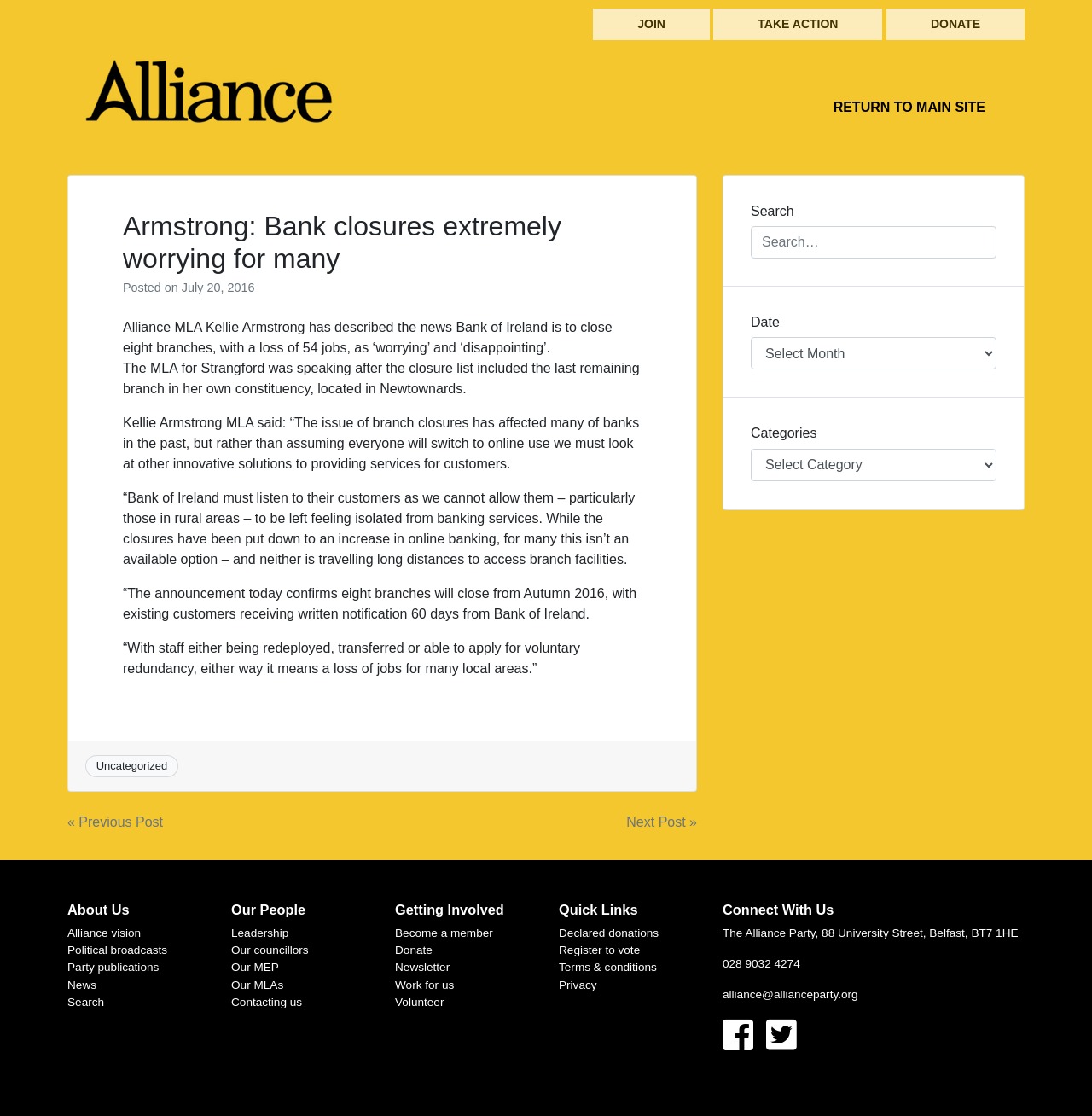What is the name of the MLA mentioned in the article?
Using the image as a reference, give an elaborate response to the question.

I found the name of the MLA mentioned in the article by reading the text content of the article, which mentions 'Kellie Armstrong MLA' as the person who made a statement about the bank closures.